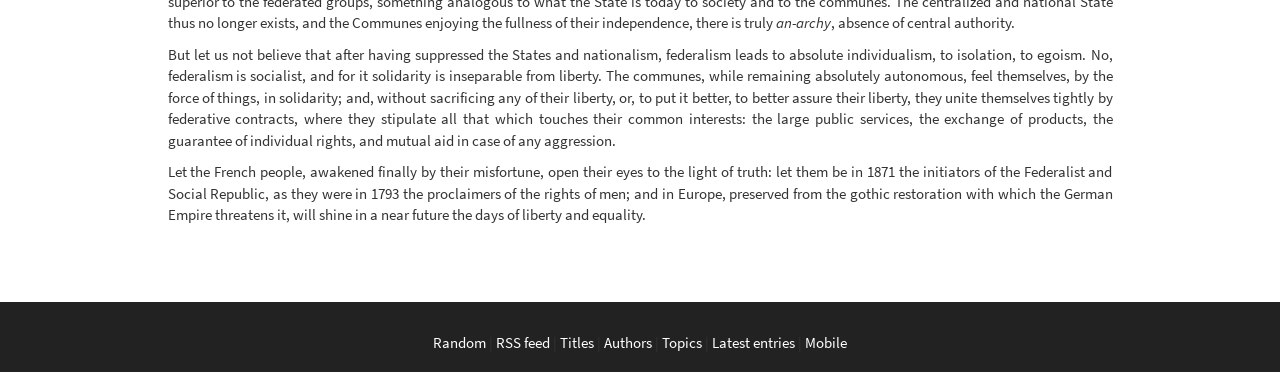Provide the bounding box coordinates of the UI element this sentence describes: "Random".

[0.338, 0.895, 0.38, 0.946]